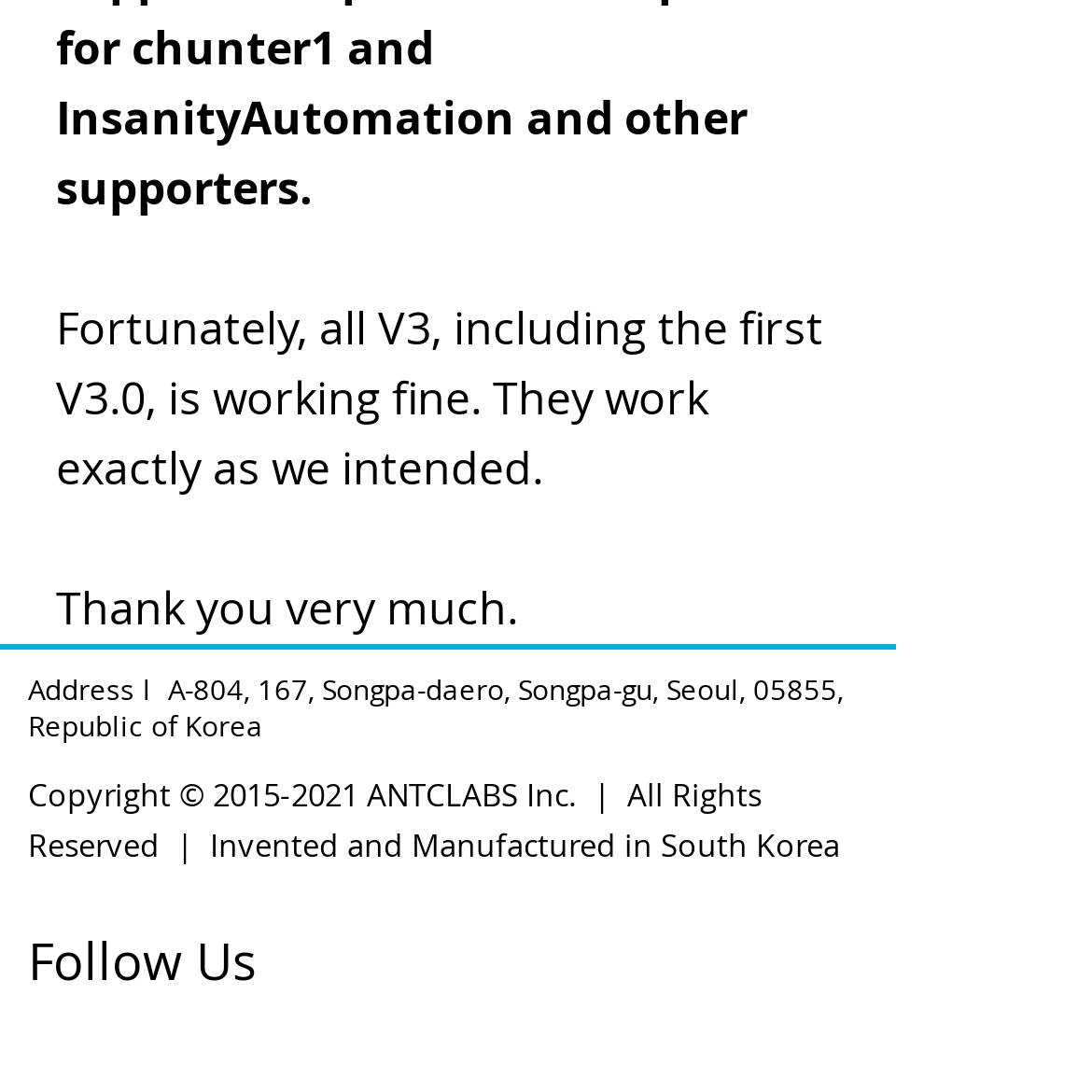What is the copyright year range?
Give a one-word or short phrase answer based on the image.

2015-2021